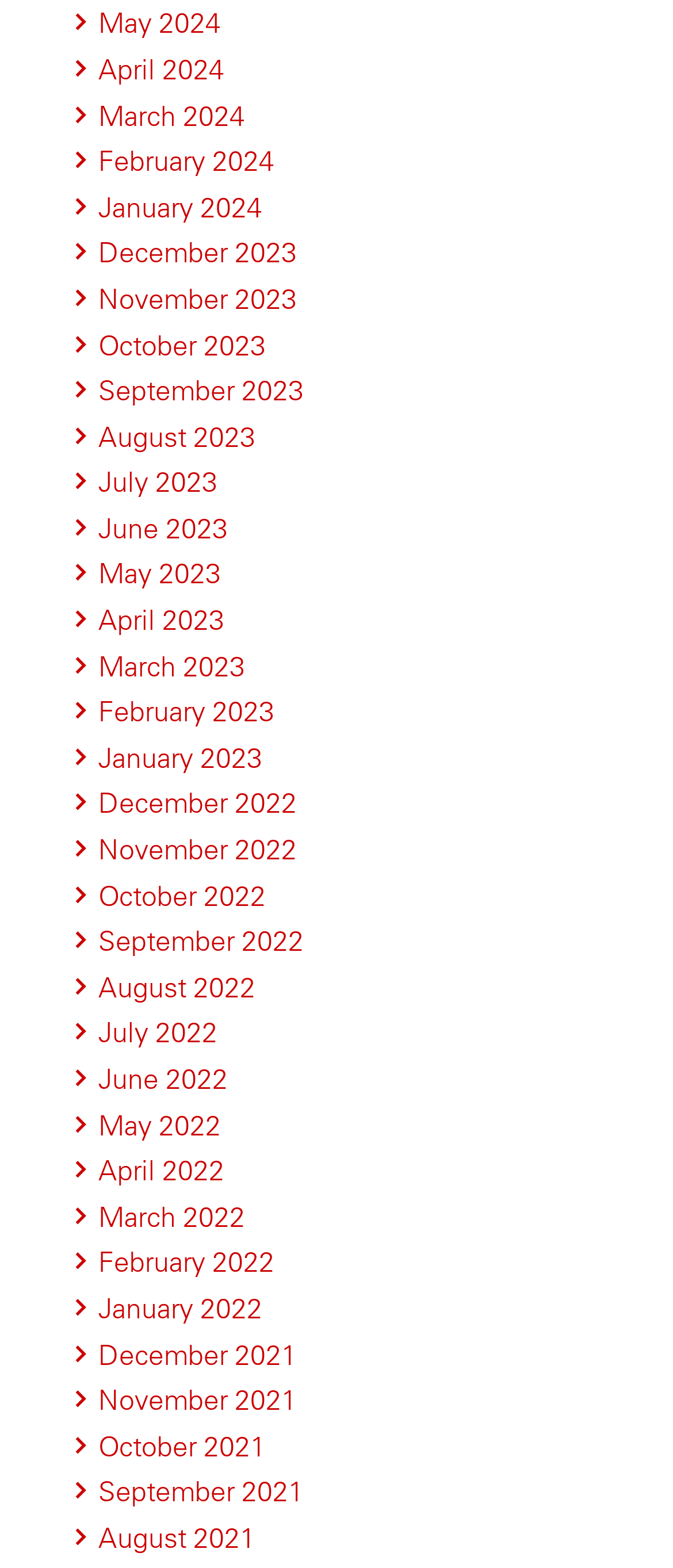What is the pattern of the month names?
Using the image as a reference, answer with just one word or a short phrase.

Monthly sequence